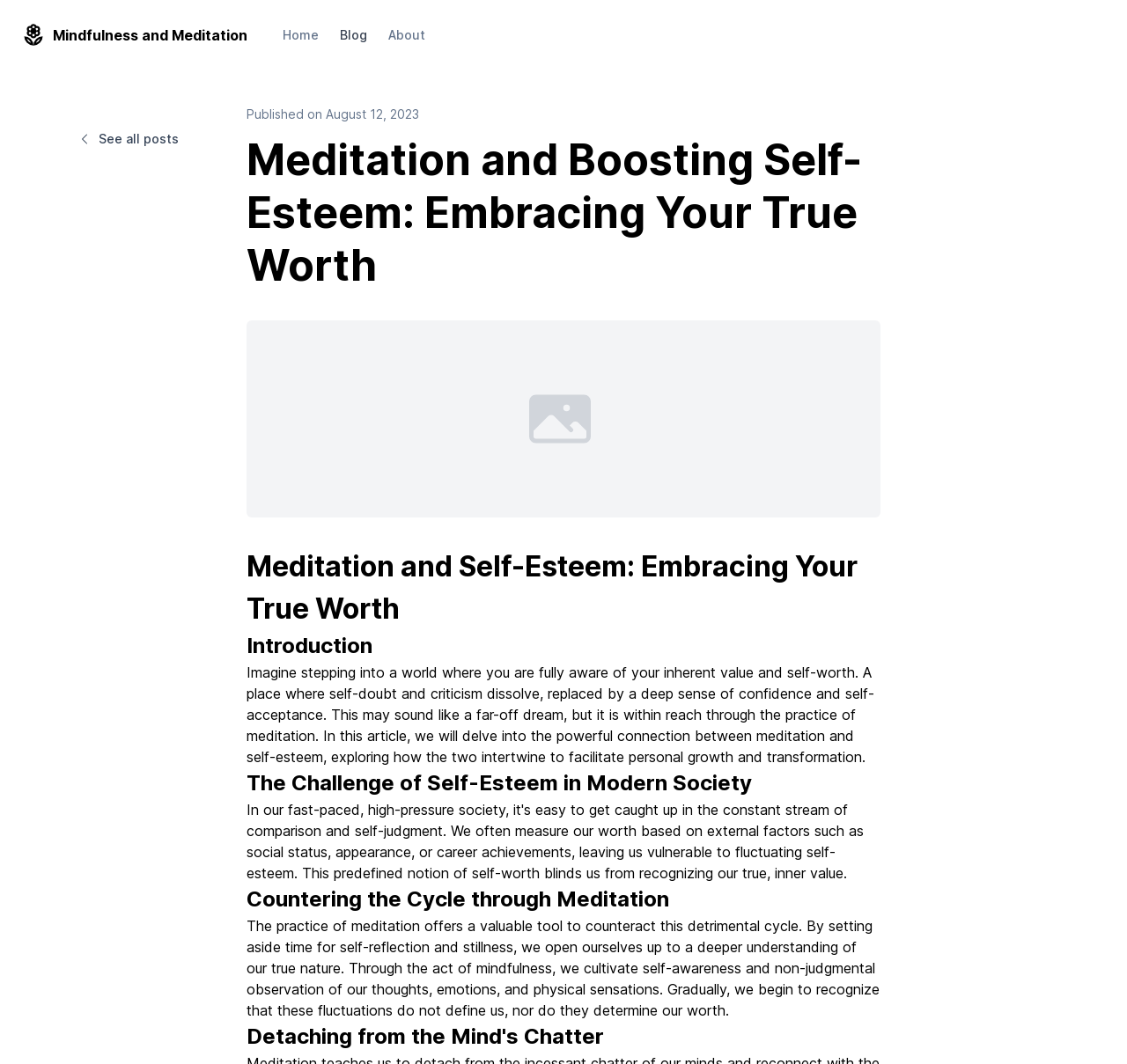Find the bounding box coordinates for the element described here: "Blog".

[0.302, 0.022, 0.326, 0.045]